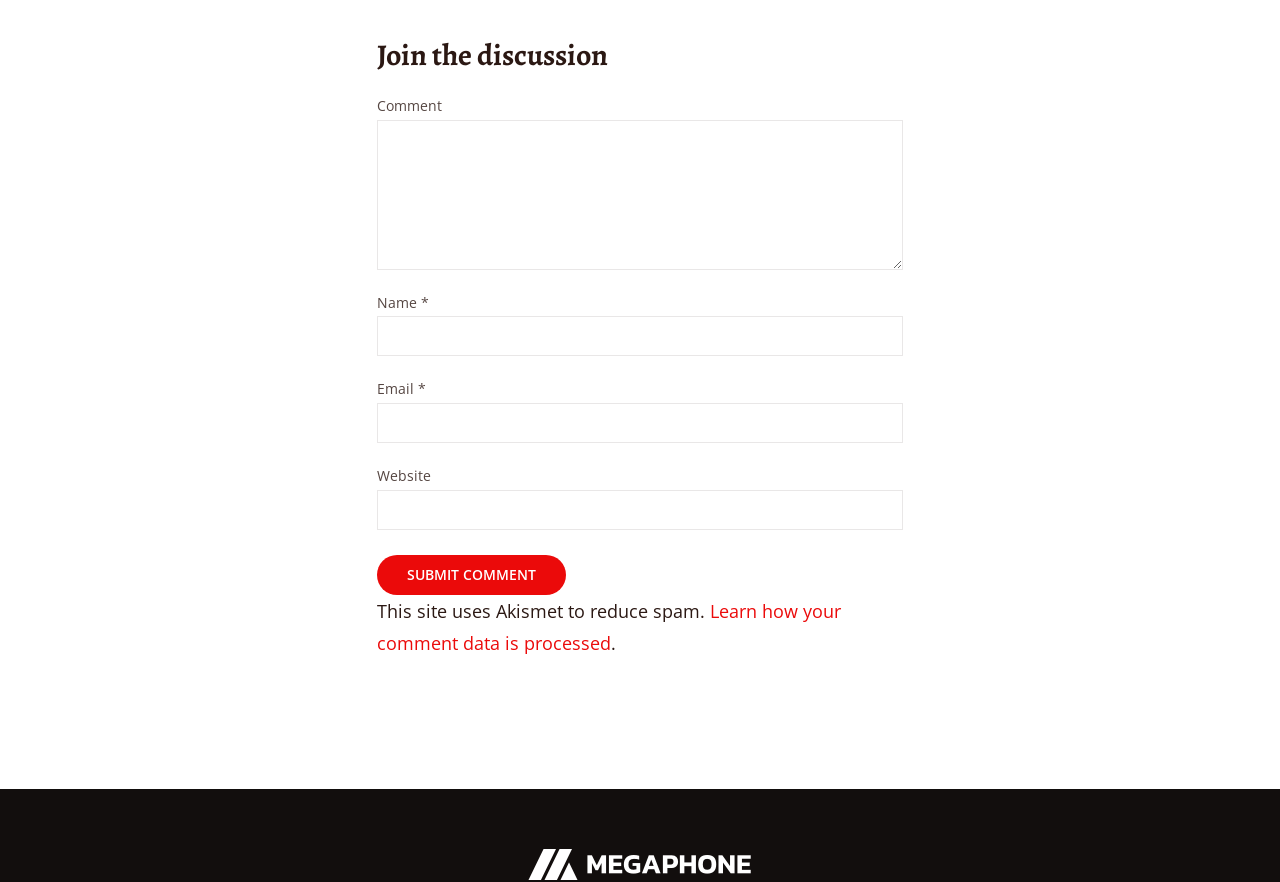What is the name of the spam reduction tool used on this site?
Provide a detailed and extensive answer to the question.

The webpage mentions 'This site uses Akismet to reduce spam.' which indicates that Akismet is the tool used to reduce spam on this site.